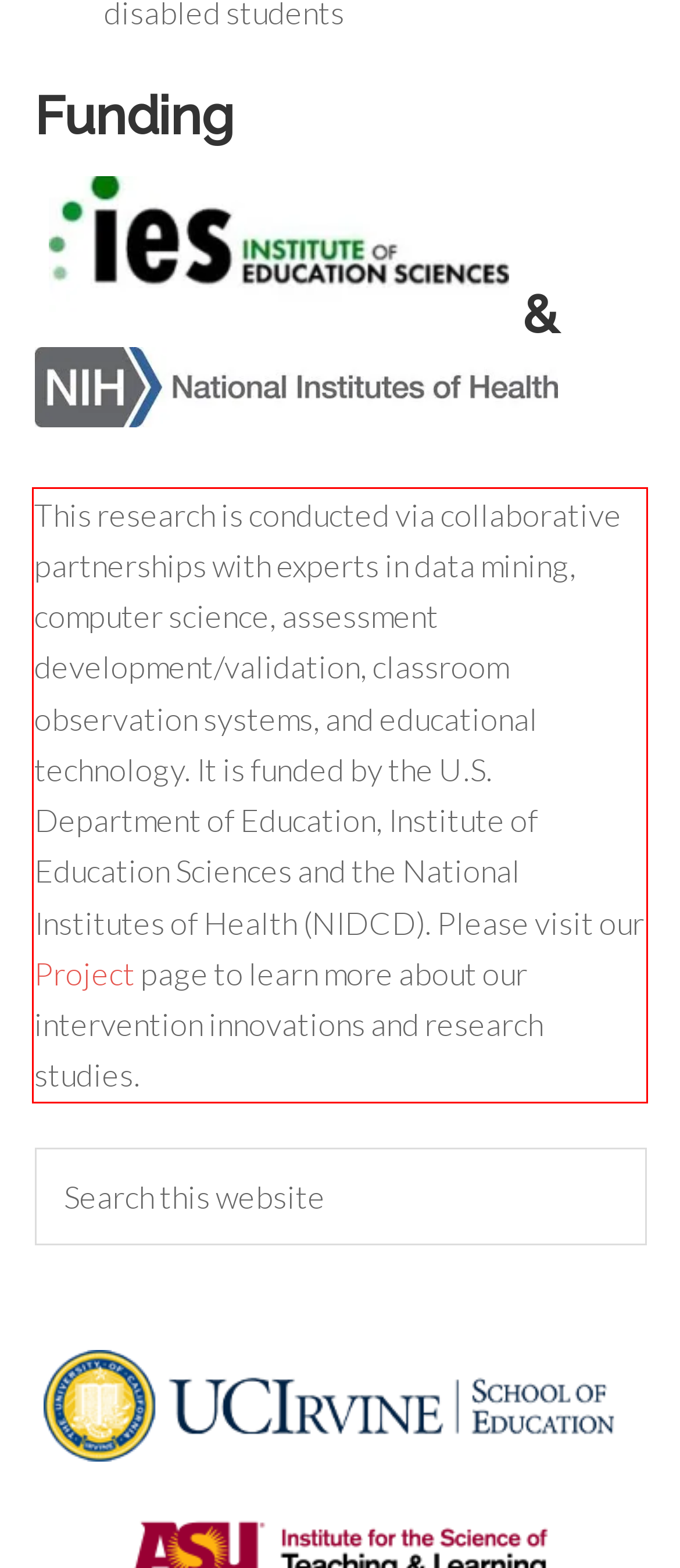You have a screenshot of a webpage with a UI element highlighted by a red bounding box. Use OCR to obtain the text within this highlighted area.

This research is conducted via collaborative partnerships with experts in data mining, computer science, assessment development/validation, classroom observation systems, and educational technology. It is funded by the U.S. Department of Education, Institute of Education Sciences and the National Institutes of Health (NIDCD). Please visit our Project page to learn more about our intervention innovations and research studies.